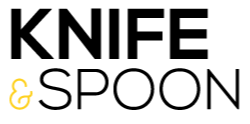What theme does the logo likely represent?
Please respond to the question thoroughly and include all relevant details.

The caption states that the logo 'likely represents a culinary-focused brand, reflecting themes of dining or gastronomy', which implies that the logo is related to food or culinary activities.